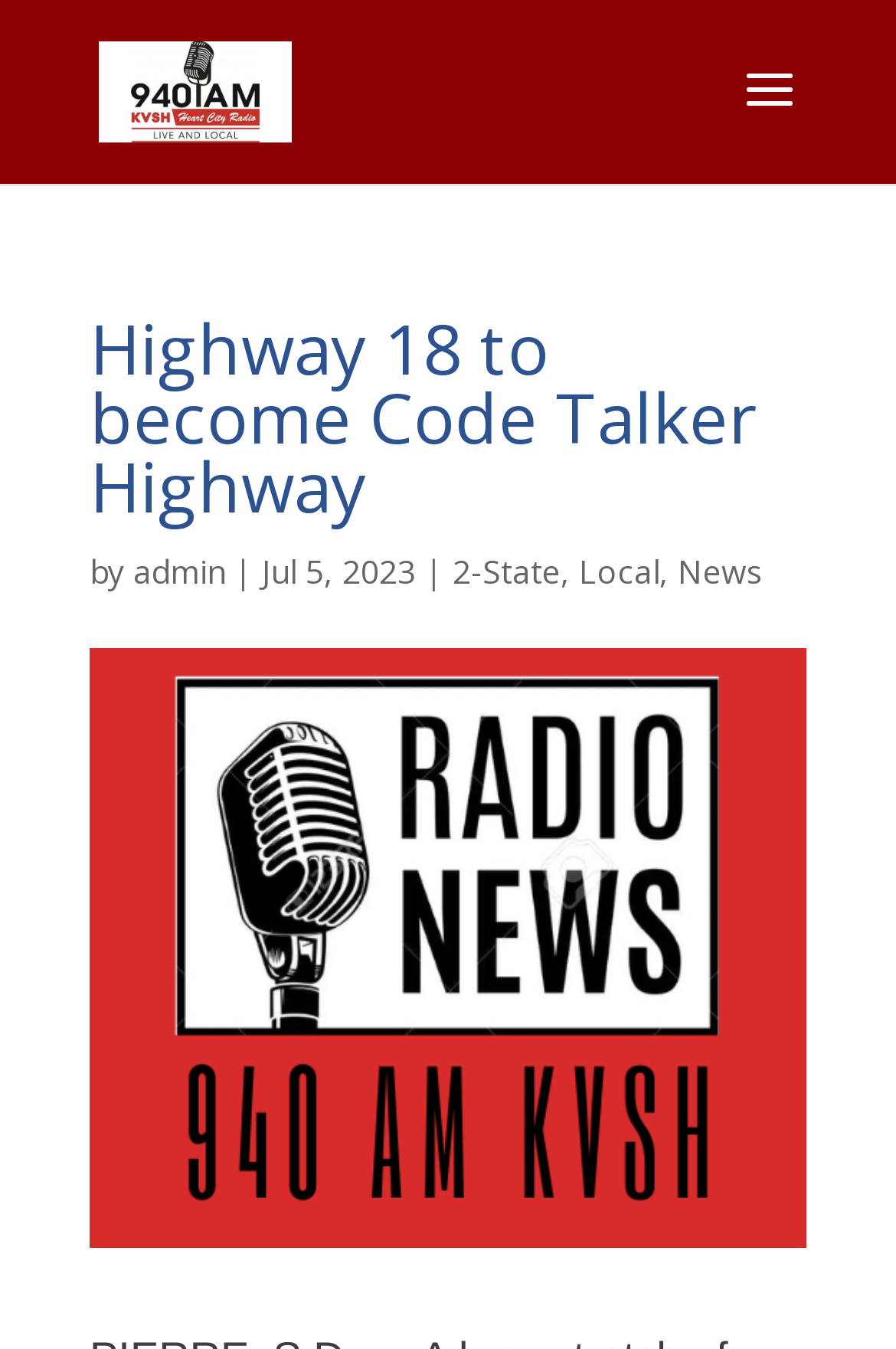Based on the element description Packaging for Nail Supplies, identify the bounding box of the UI element in the given webpage screenshot. The coordinates should be in the format (top-left x, top-left y, bottom-right x, bottom-right y) and must be between 0 and 1.

None